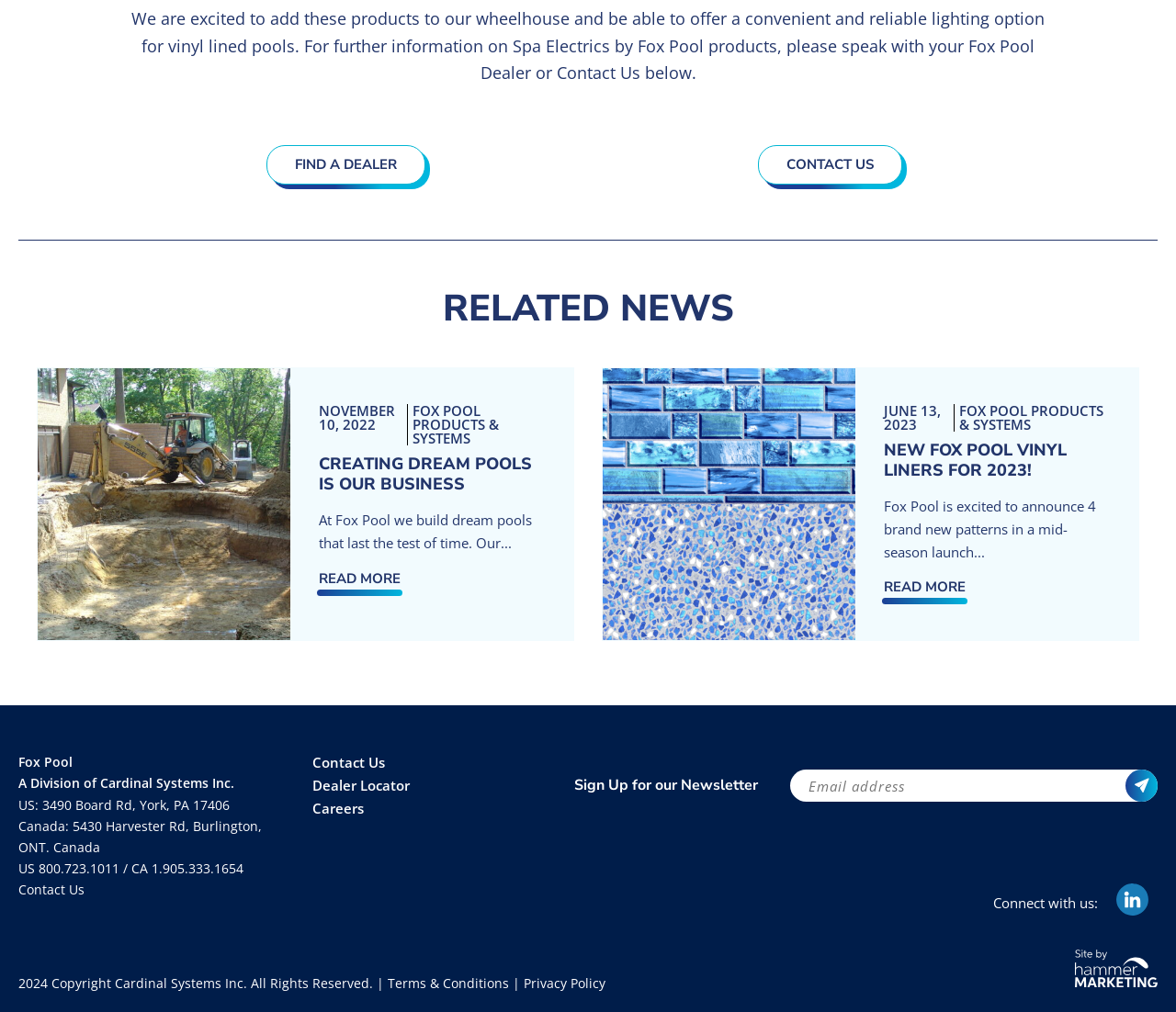Can you find the bounding box coordinates for the element to click on to achieve the instruction: "Read more about creating dream pools"?

[0.271, 0.557, 0.341, 0.589]